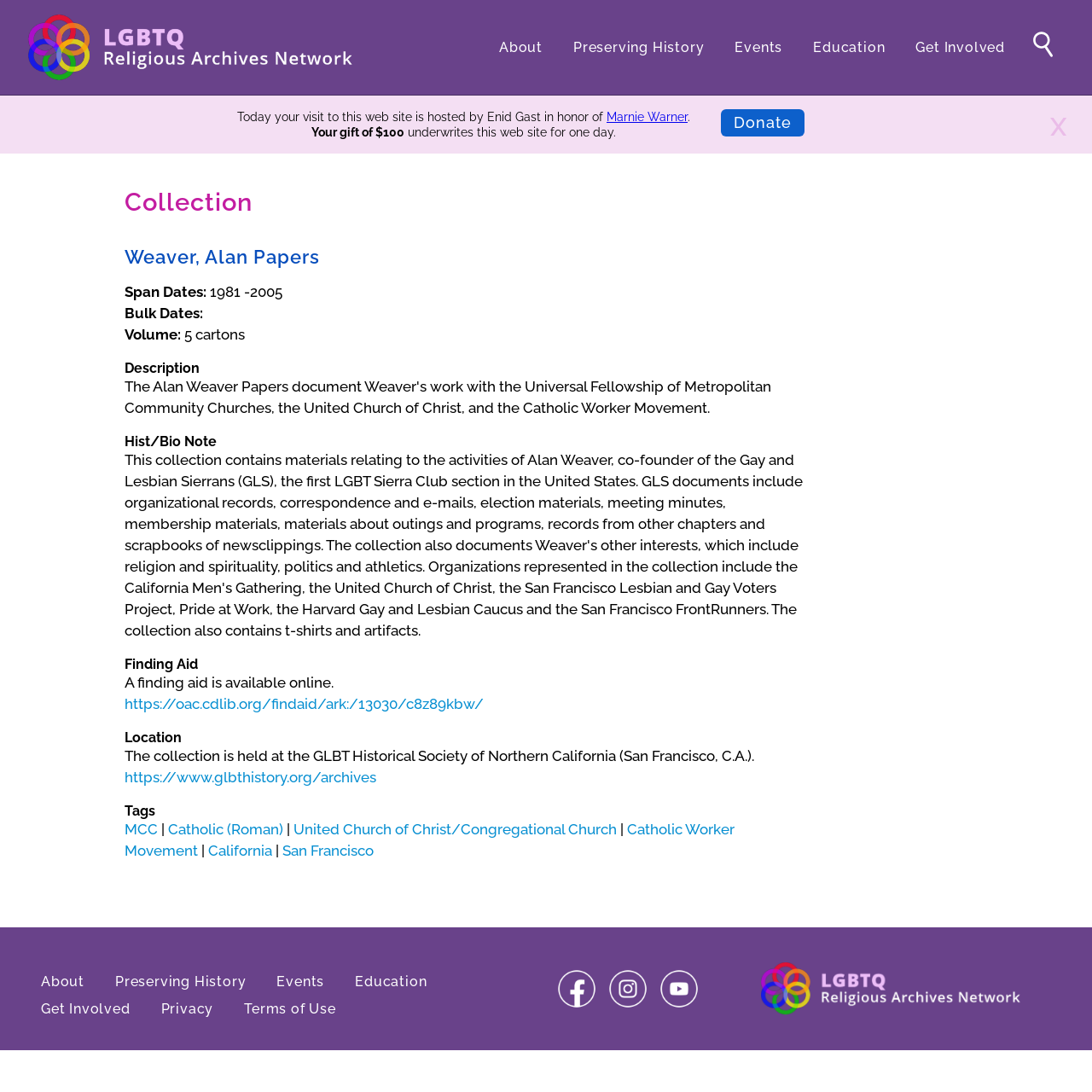Refer to the image and provide an in-depth answer to the question:
What is the name of the organization hosting the website today?

The name of the organization hosting the website today can be found in the static text element with the text 'Today your visit to this web site is hosted by Enid Gast in honor of' which is located at the top of the webpage.